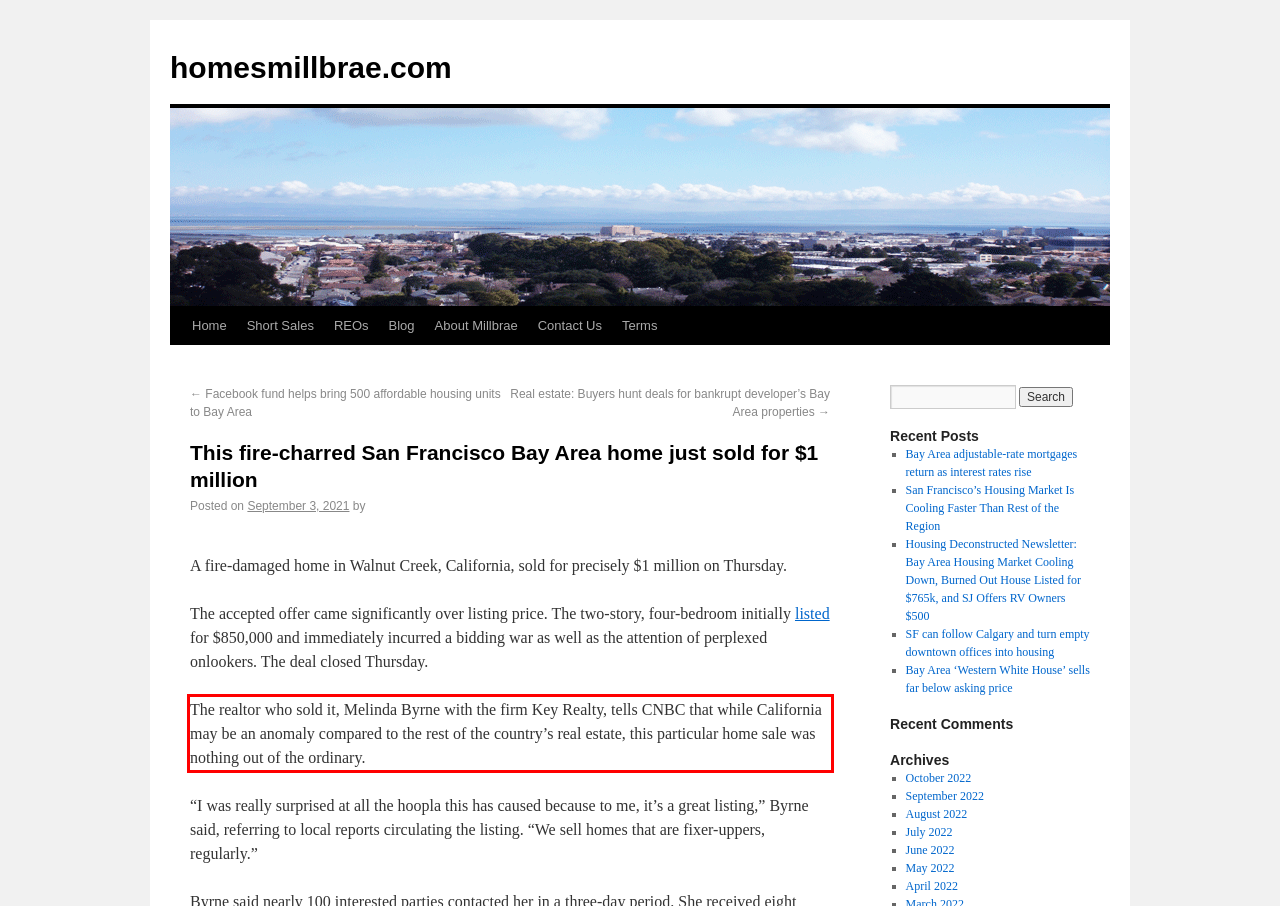From the screenshot of the webpage, locate the red bounding box and extract the text contained within that area.

The realtor who sold it, Melinda Byrne with the firm Key Realty, tells CNBC that while California may be an anomaly compared to the rest of the country’s real estate, this particular home sale was nothing out of the ordinary.